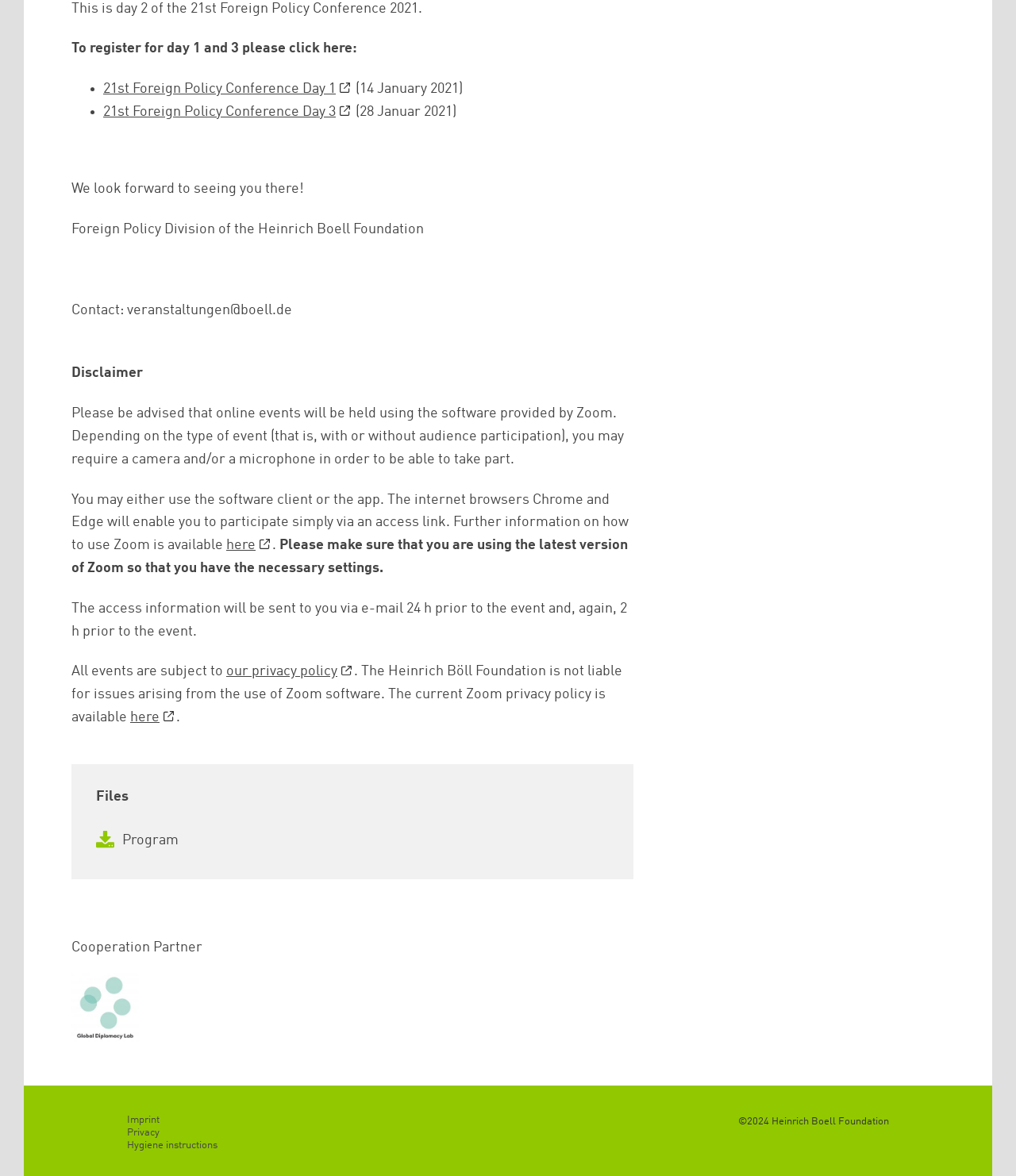Locate the bounding box coordinates of the element that should be clicked to fulfill the instruction: "register for day 1 and 3".

[0.102, 0.07, 0.347, 0.082]